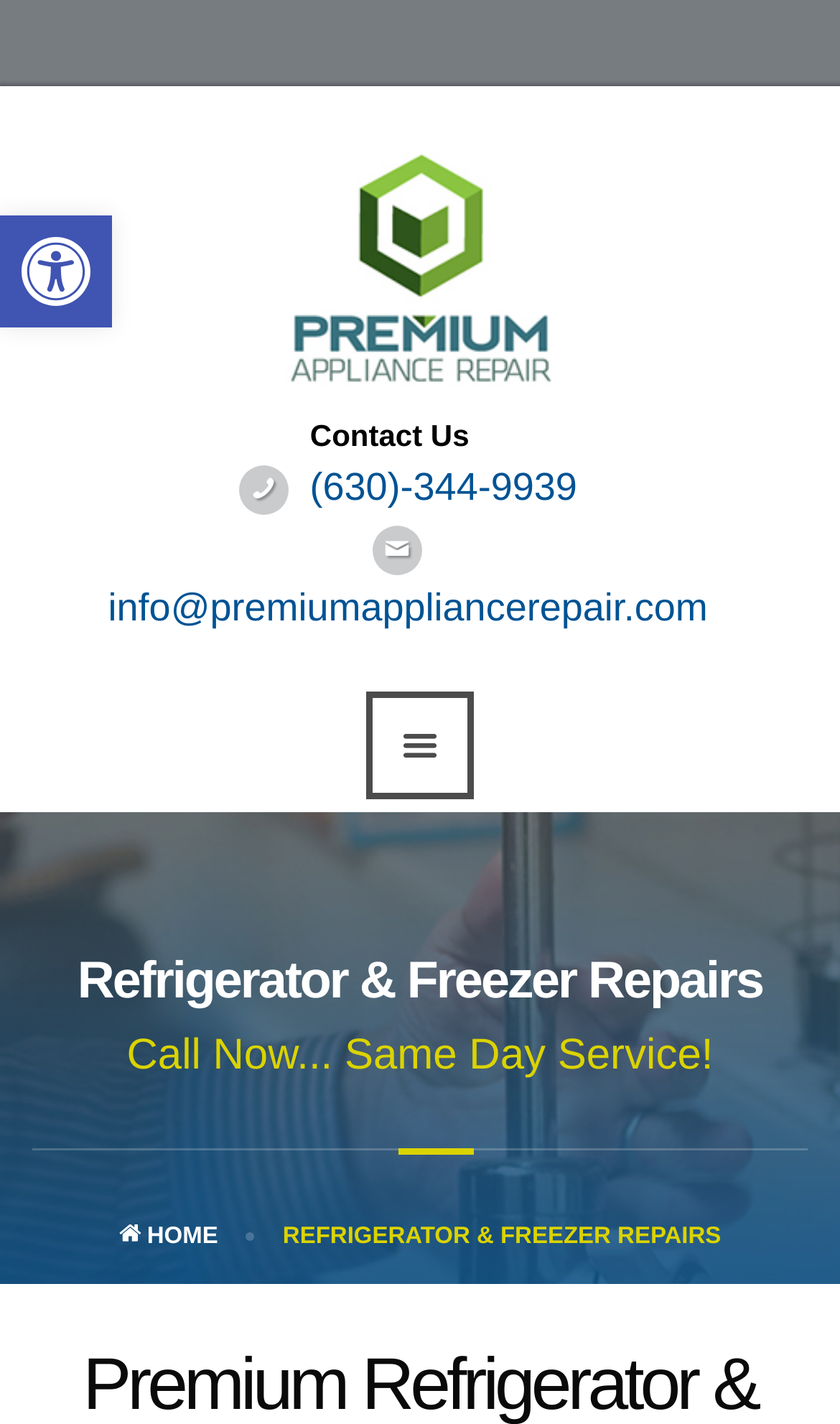What is the email address for contact?
Please use the image to provide a one-word or short phrase answer.

info@premiumappliancerepair.com